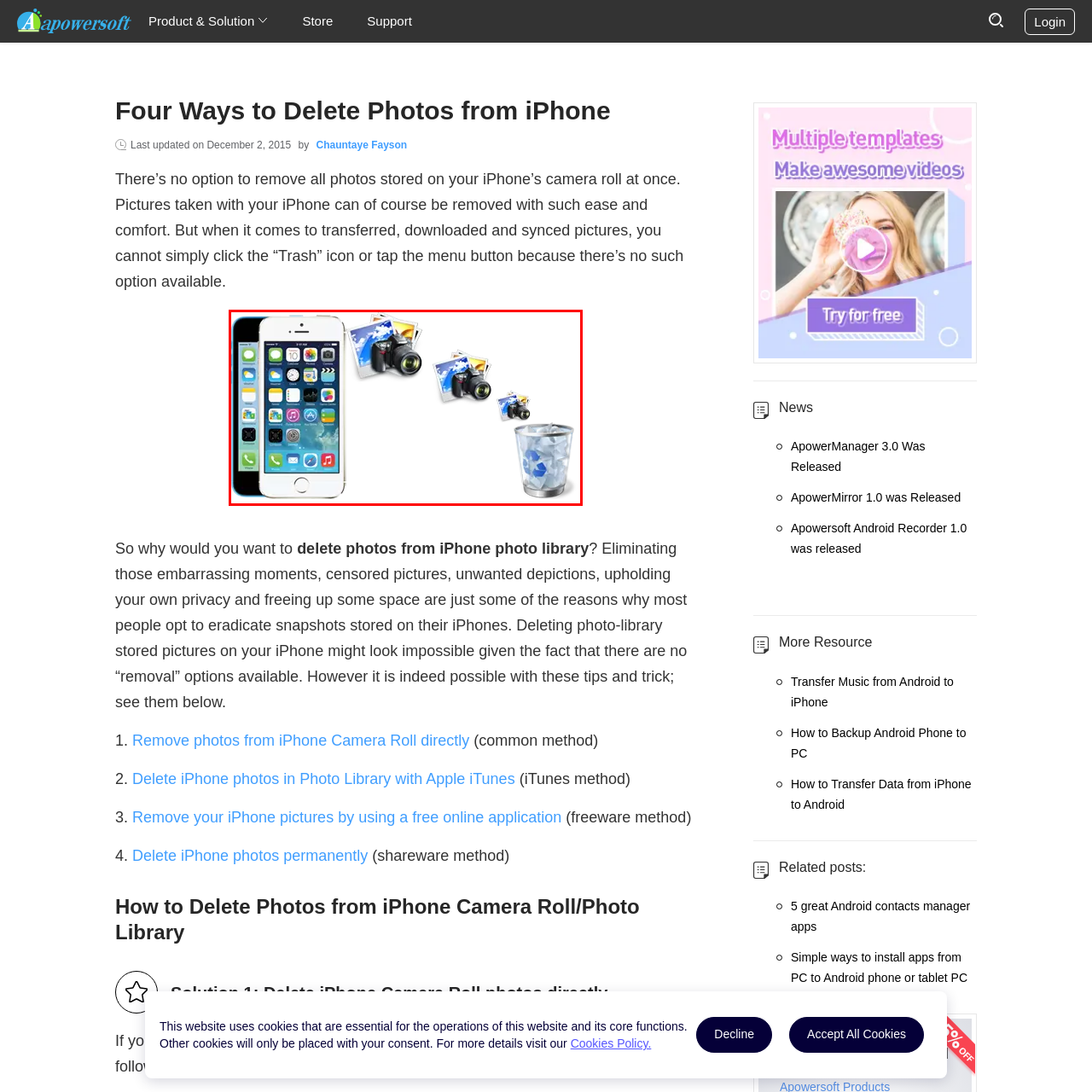Carefully look at the image inside the red box and answer the subsequent question in as much detail as possible, using the information from the image: 
What is the purpose of deleting photos from the iPhone?

The deletion process is essential for freeing up storage space on the iPhone and maintaining privacy by removing unwanted personal media, as highlighted in the graphic.